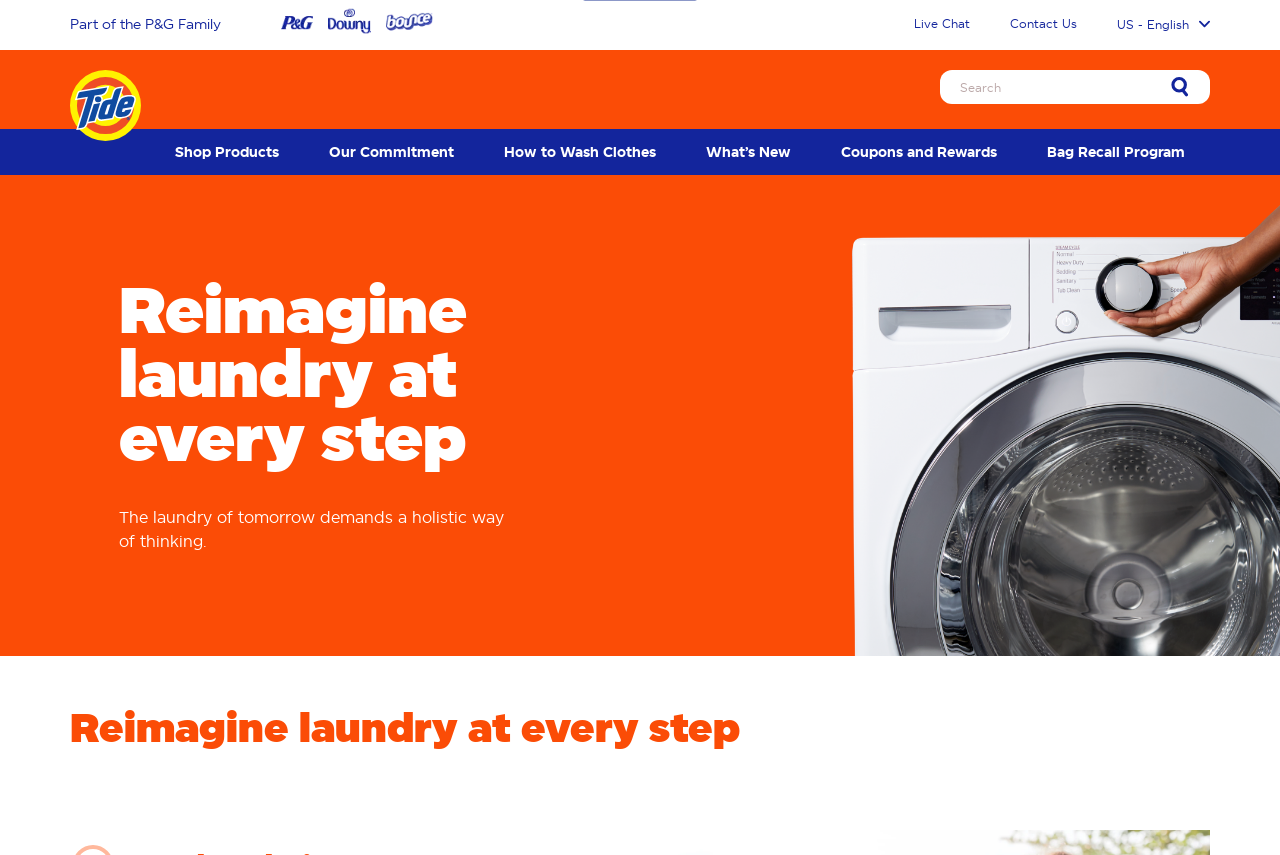Determine the bounding box coordinates of the region I should click to achieve the following instruction: "Click the P&G icon". Ensure the bounding box coordinates are four float numbers between 0 and 1, i.e., [left, top, right, bottom].

[0.22, 0.004, 0.245, 0.058]